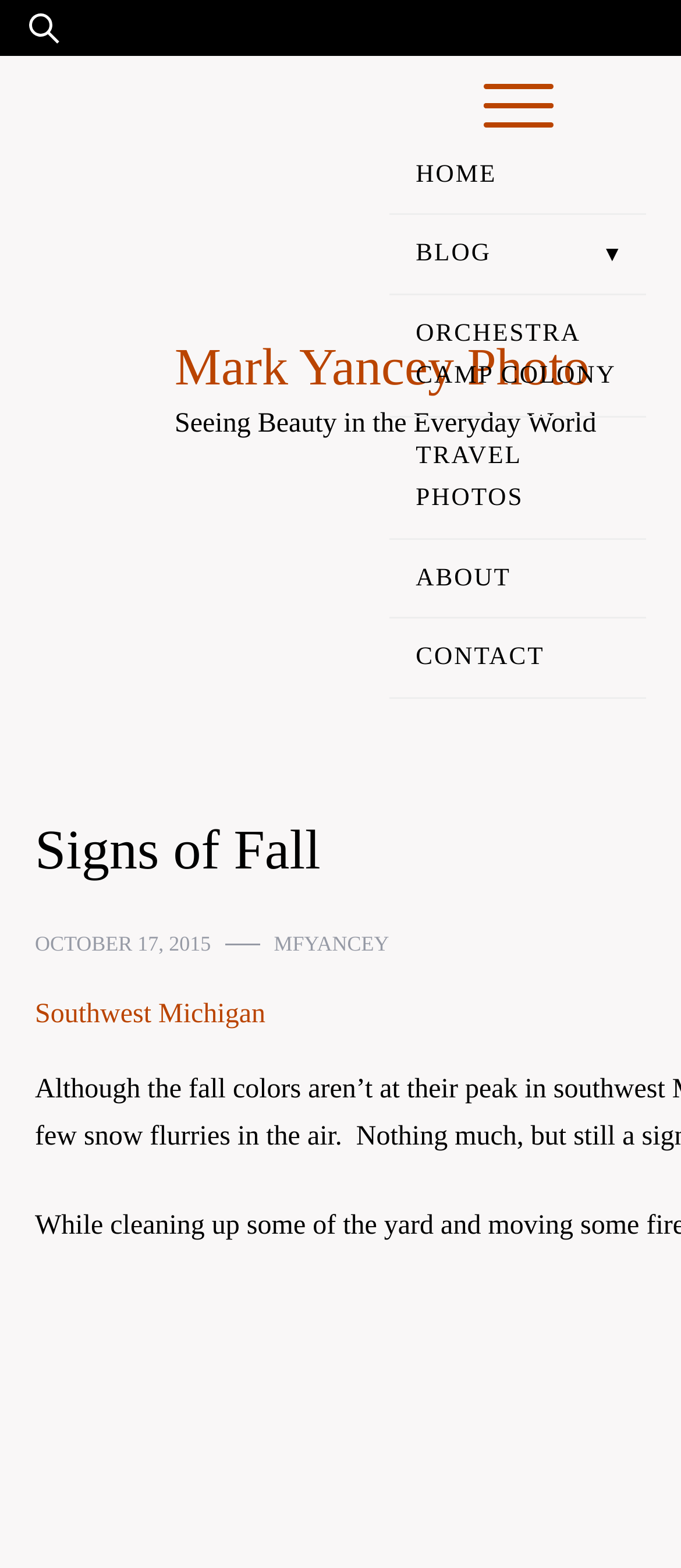What is the date of the post? Based on the screenshot, please respond with a single word or phrase.

October 17, 2015